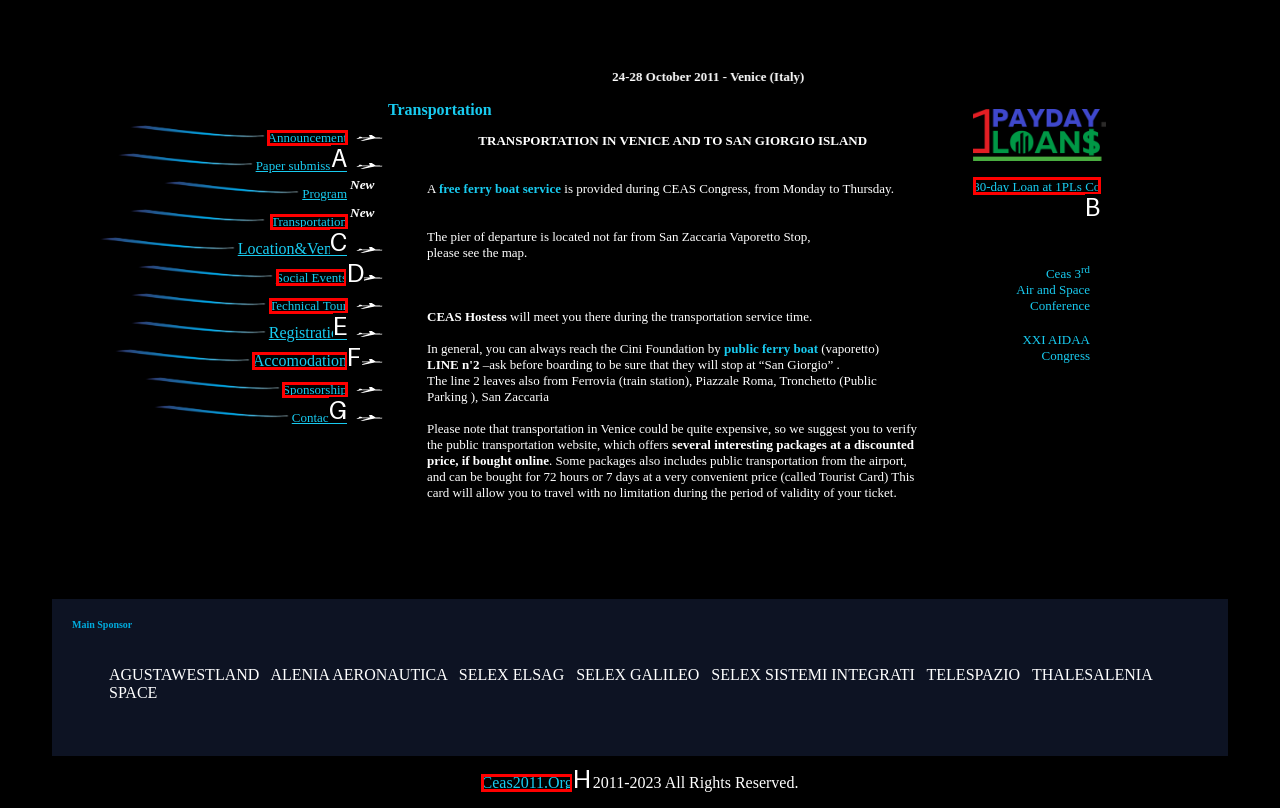Determine which HTML element should be clicked for this task: Check the 'Social Events' information
Provide the option's letter from the available choices.

D